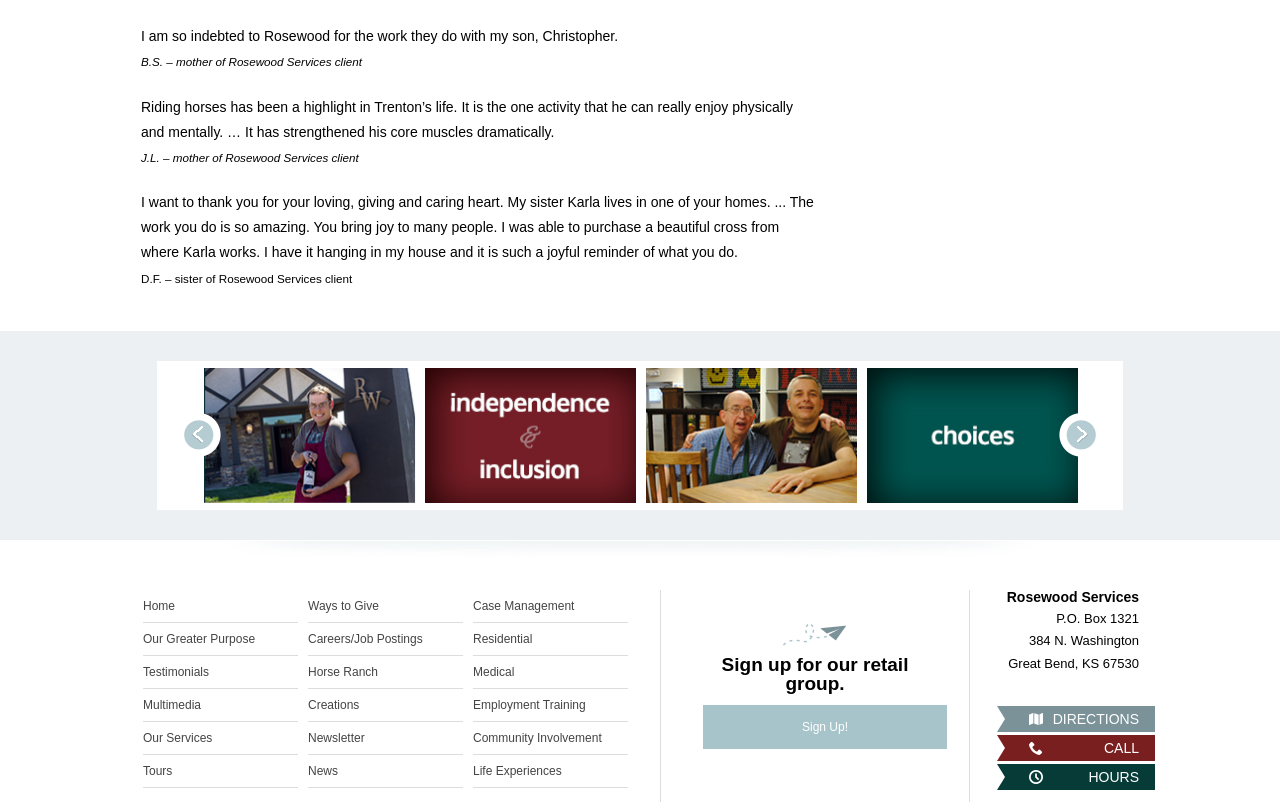Use a single word or phrase to answer the following:
What is the organization's name?

Rosewood Services